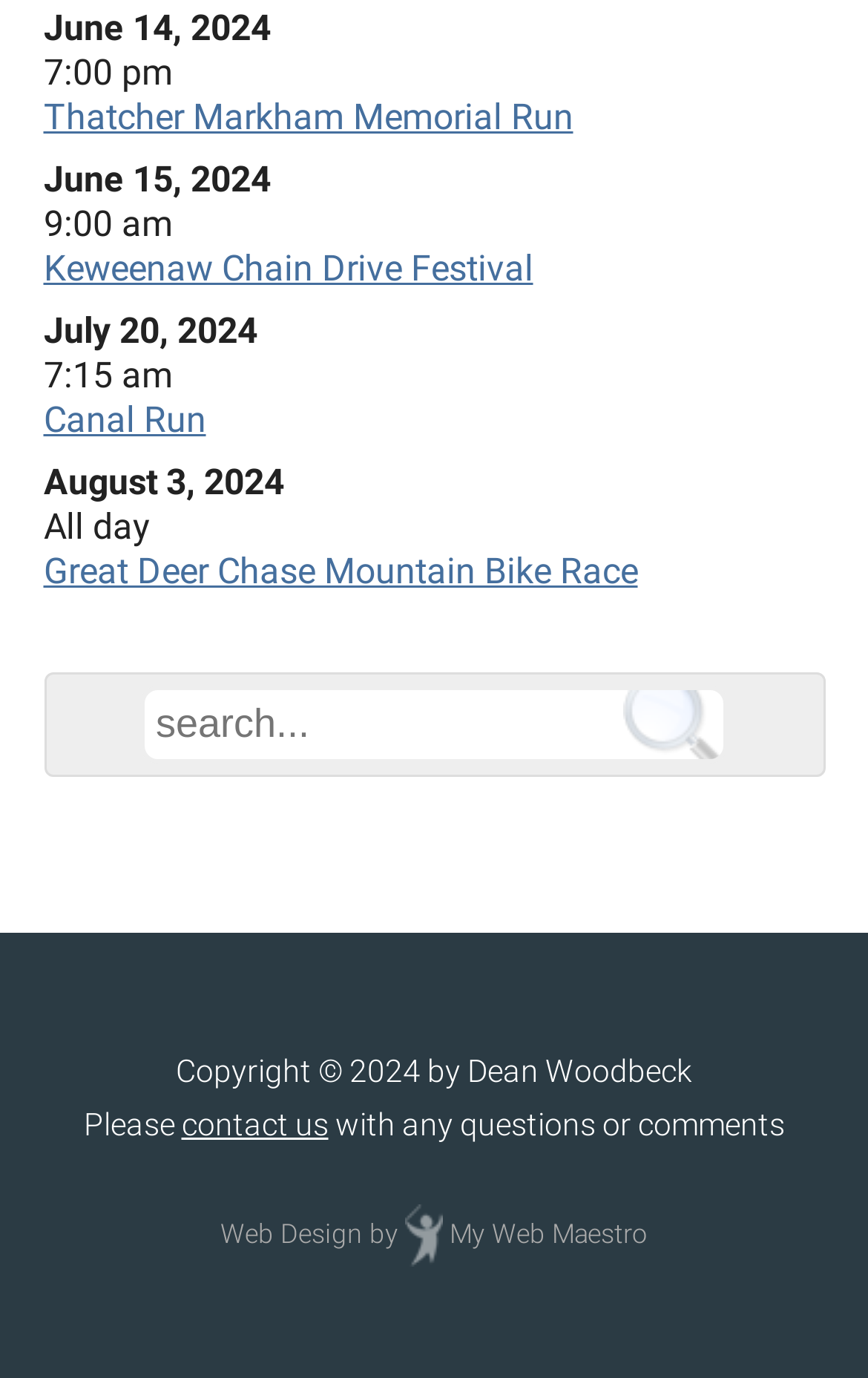Extract the bounding box coordinates for the UI element described as: "March 2023".

None